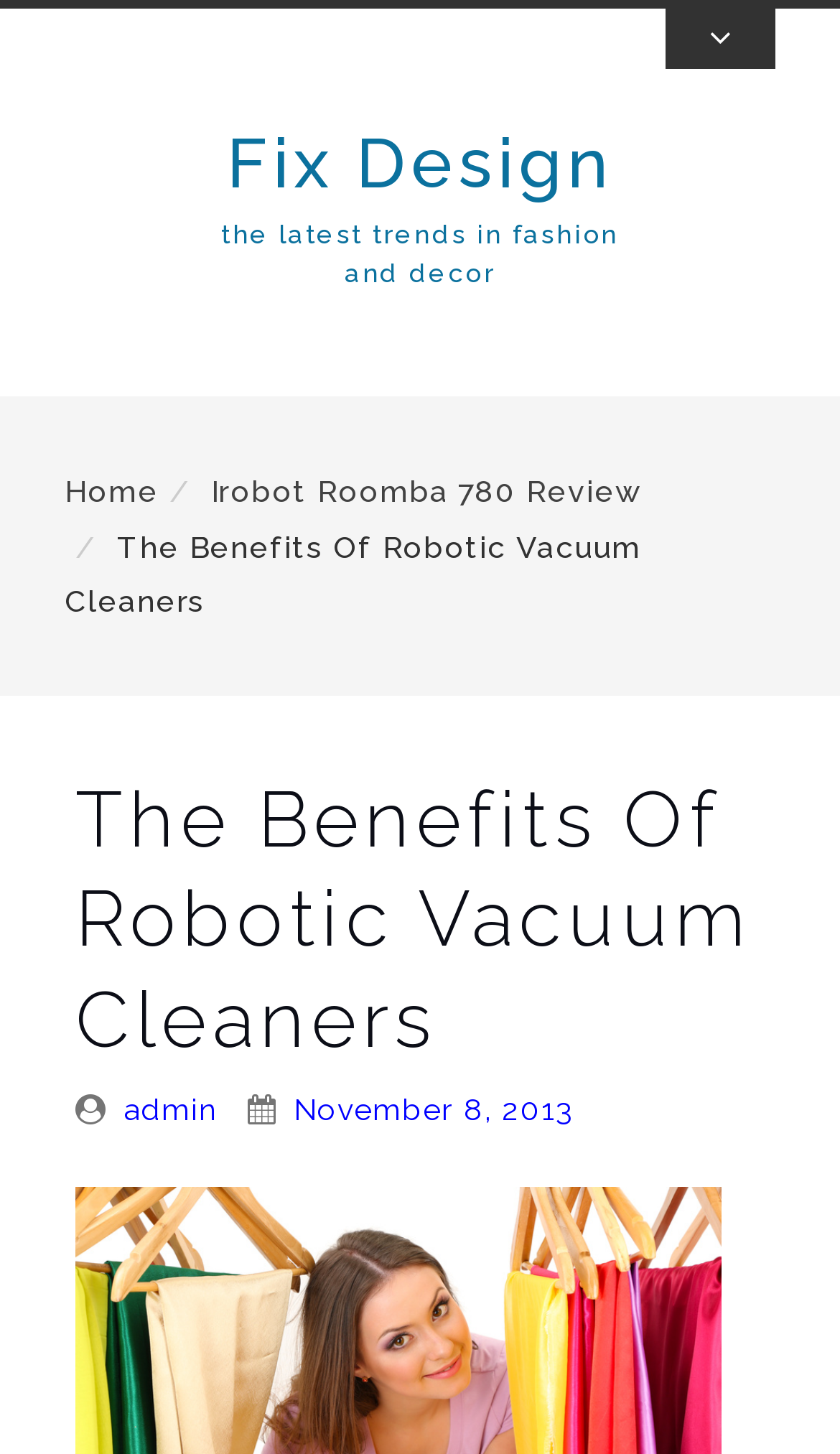Using the format (top-left x, top-left y, bottom-right x, bottom-right y), provide the bounding box coordinates for the described UI element. All values should be floating point numbers between 0 and 1: admin

[0.148, 0.746, 0.259, 0.782]